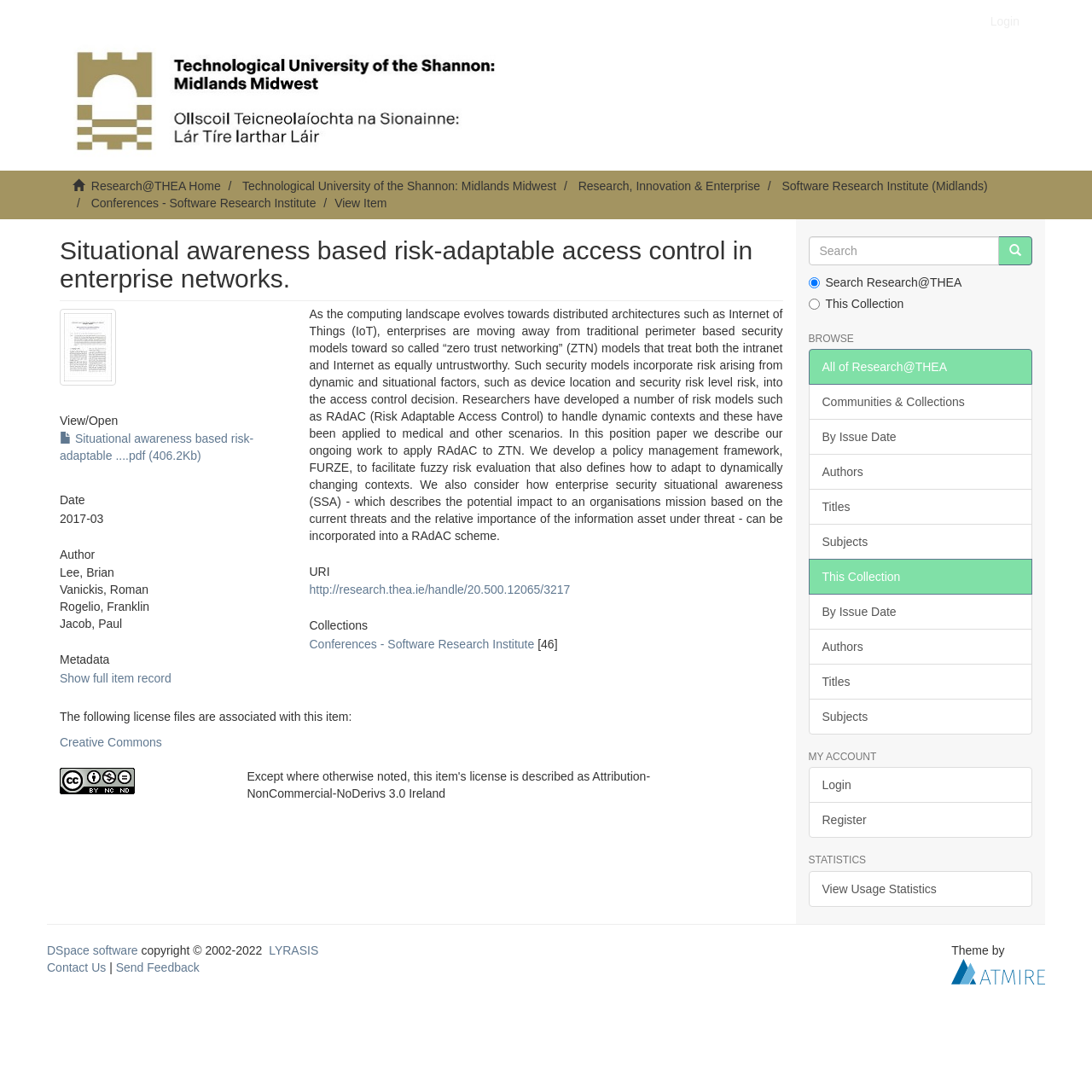Please locate the bounding box coordinates for the element that should be clicked to achieve the following instruction: "Search for something". Ensure the coordinates are given as four float numbers between 0 and 1, i.e., [left, top, right, bottom].

[0.74, 0.216, 0.915, 0.243]